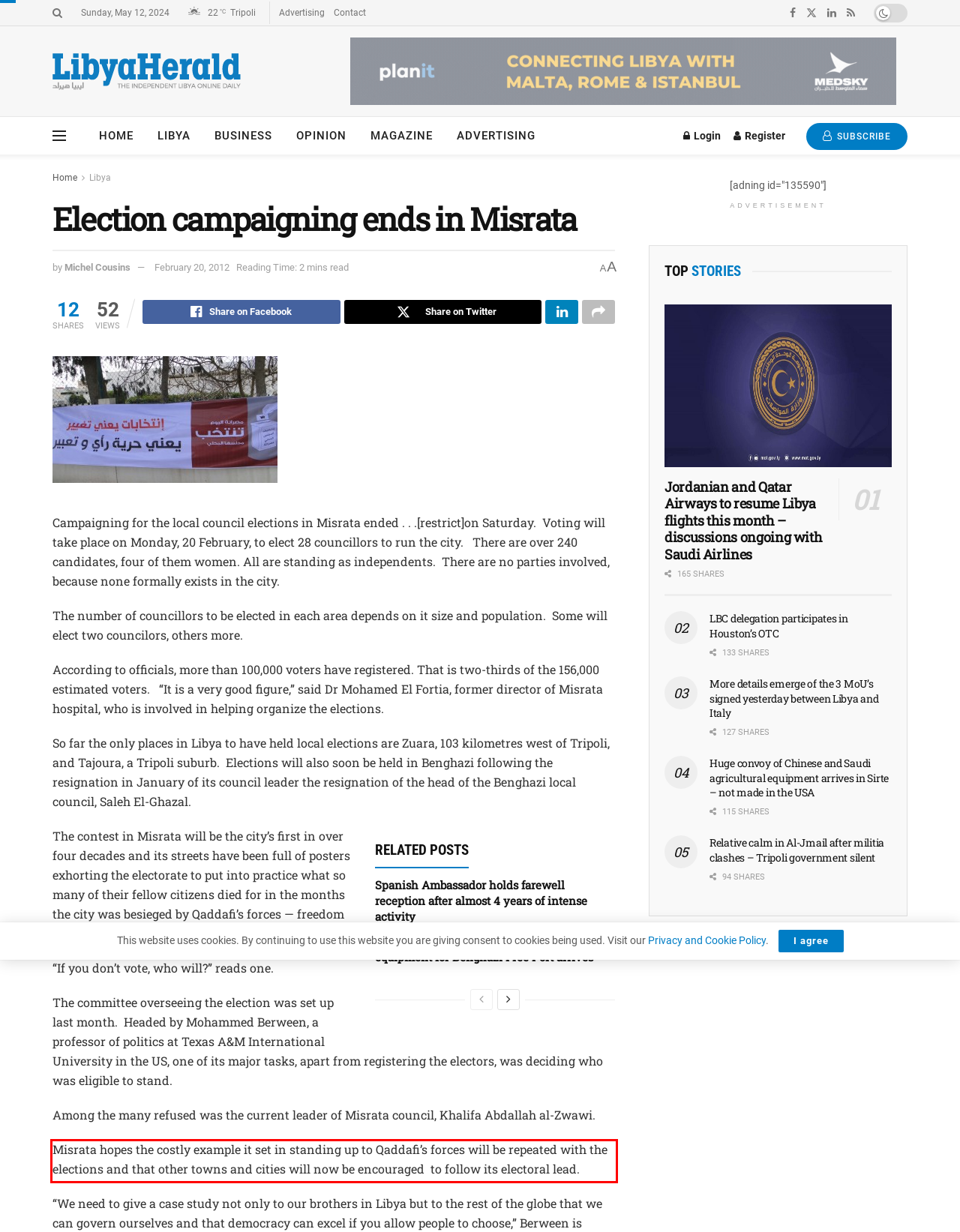Given a webpage screenshot, locate the red bounding box and extract the text content found inside it.

Misrata hopes the costly example it set in standing up to Qaddafi’s forces will be repeated with the elections and that other towns and cities will now be encouraged to follow its electoral lead.